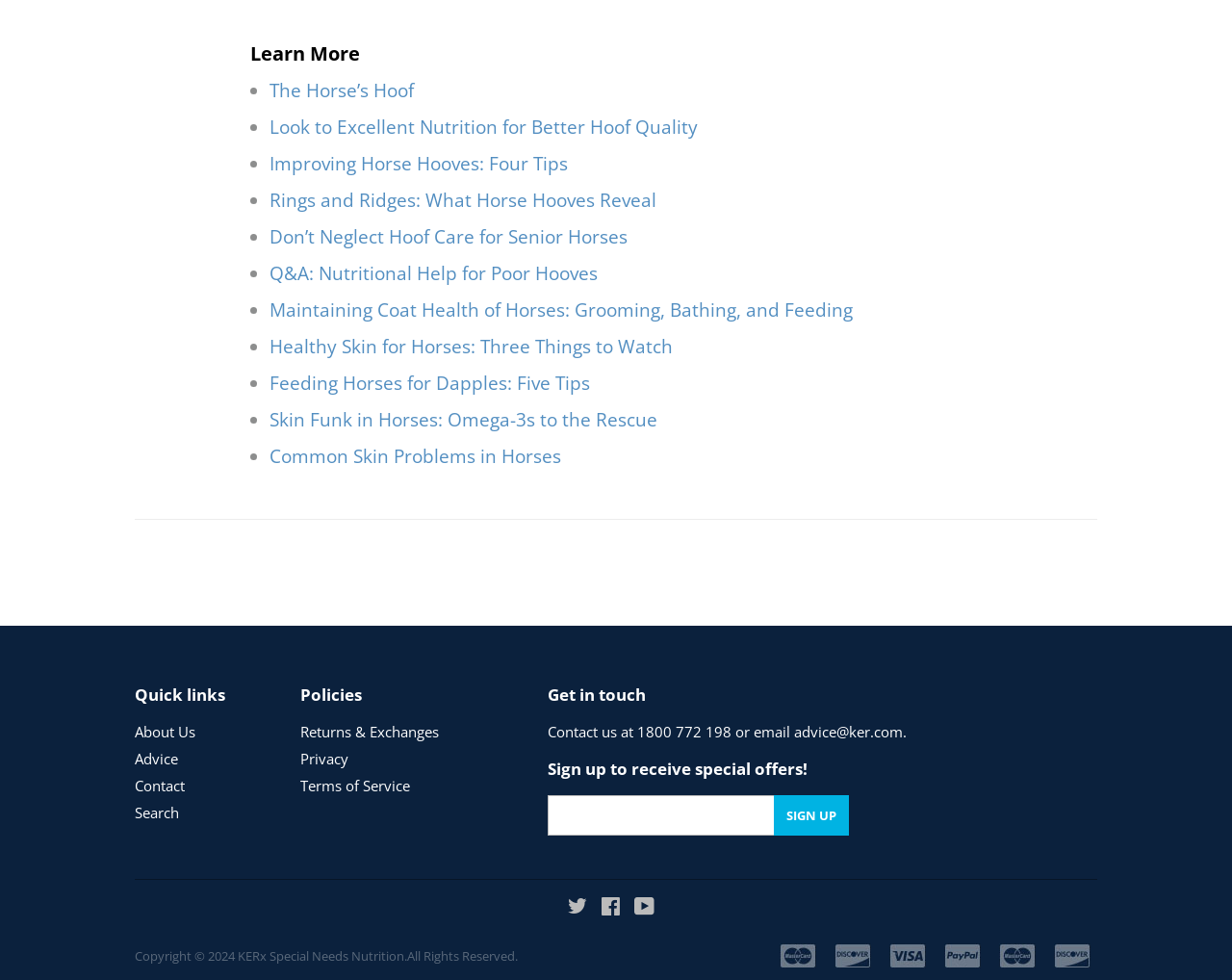Please find the bounding box coordinates of the element's region to be clicked to carry out this instruction: "Browse 'Health & Grooming' category".

None